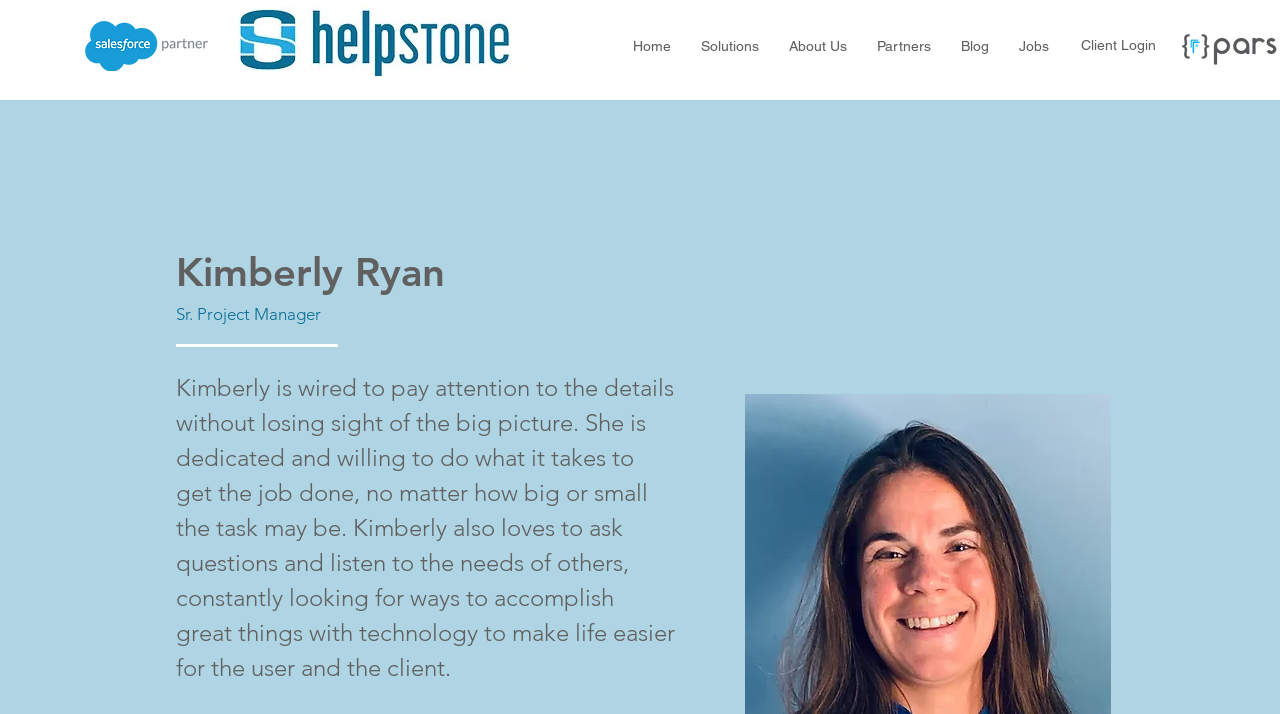Determine the bounding box coordinates for the UI element described. Format the coordinates as (top-left x, top-left y, bottom-right x, bottom-right y) and ensure all values are between 0 and 1. Element description: About Us

[0.605, 0.029, 0.673, 0.099]